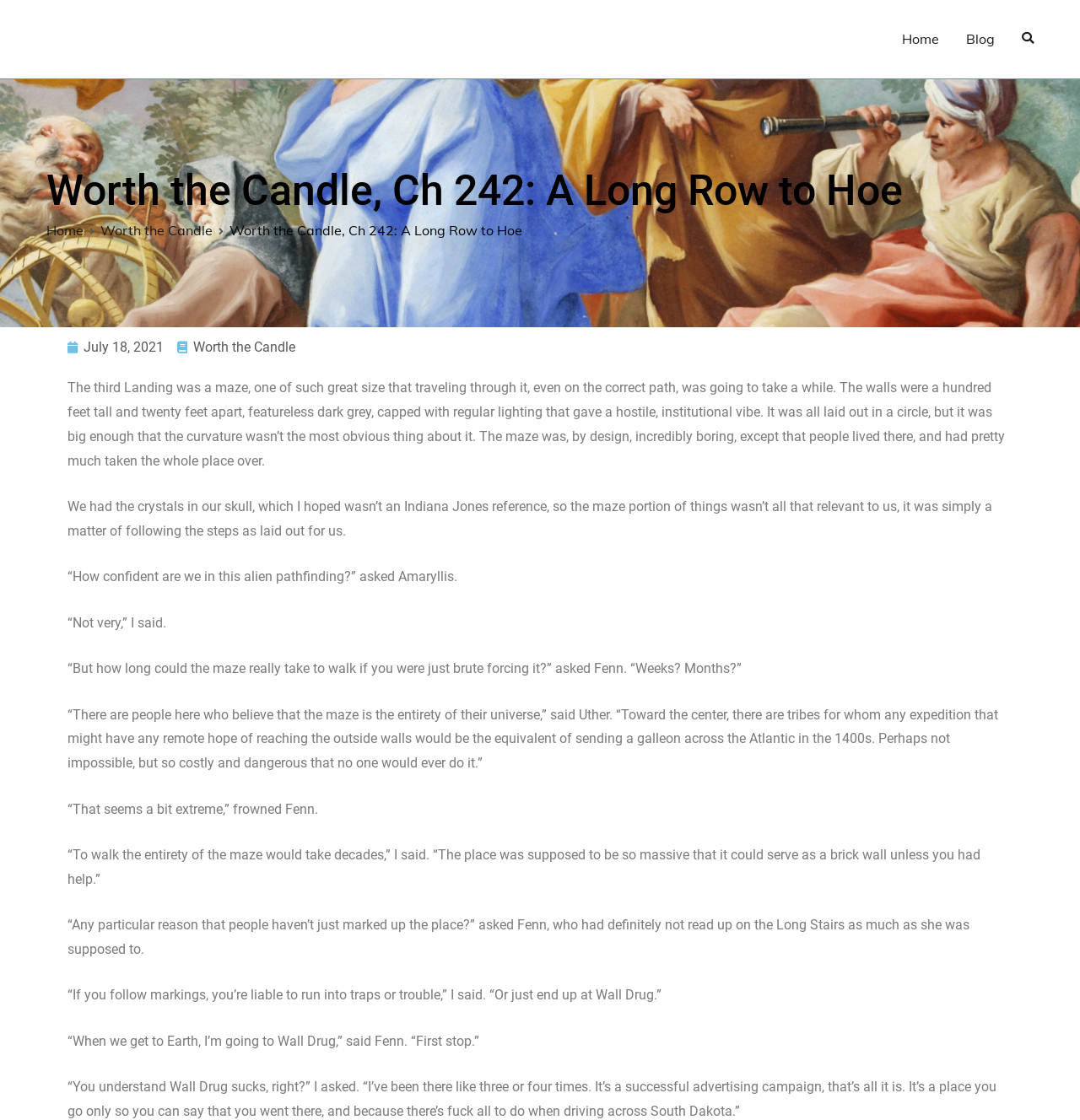Please look at the image and answer the question with a detailed explanation: What is the purpose of the maze?

According to the chapter, the maze is supposed to be so massive that it could serve as a brick wall unless you had help, implying that its purpose is to prevent or hinder progress.